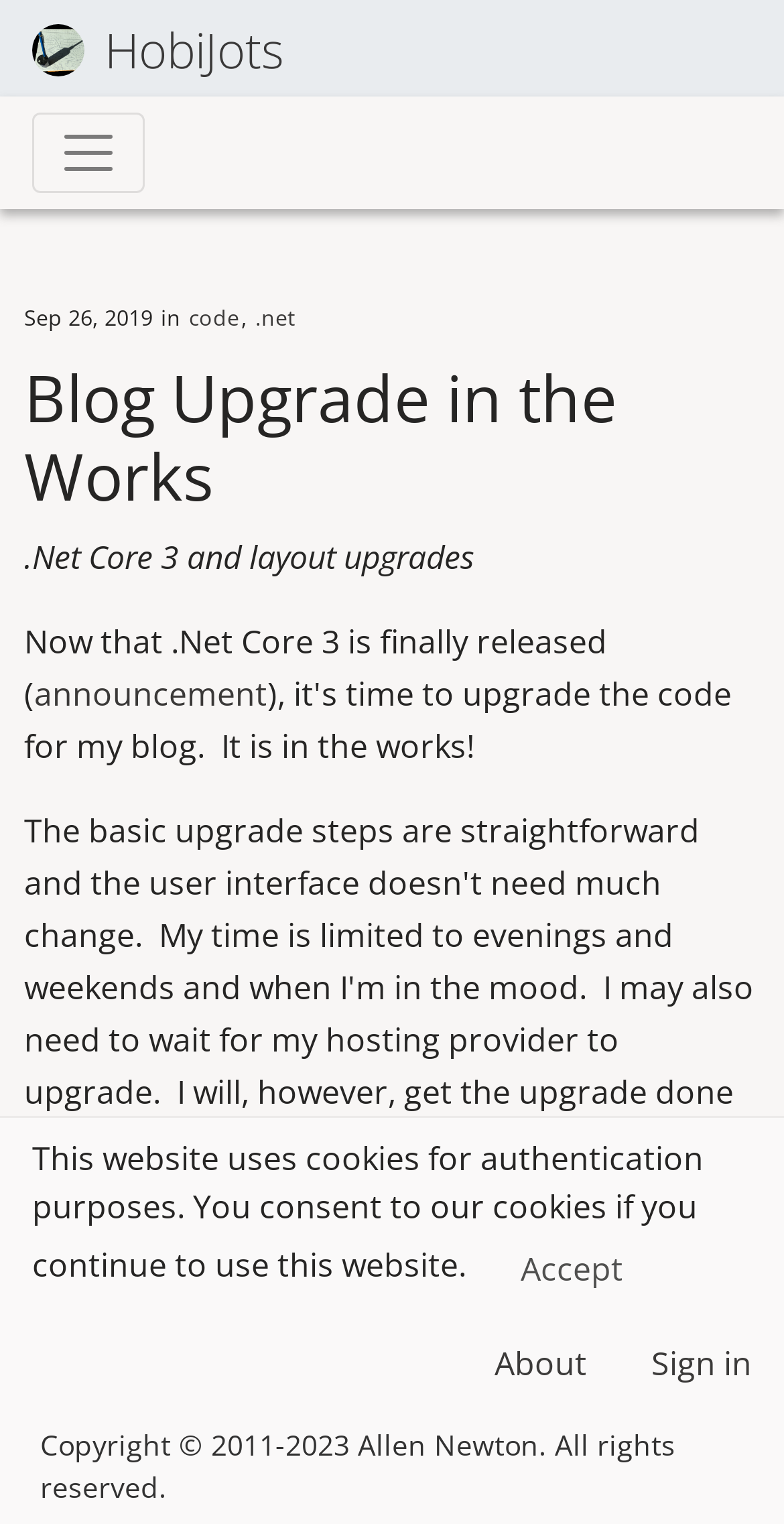Locate the bounding box coordinates of the clickable region necessary to complete the following instruction: "Click the Sign in link". Provide the coordinates in the format of four float numbers between 0 and 1, i.e., [left, top, right, bottom].

[0.79, 0.868, 1.0, 0.921]